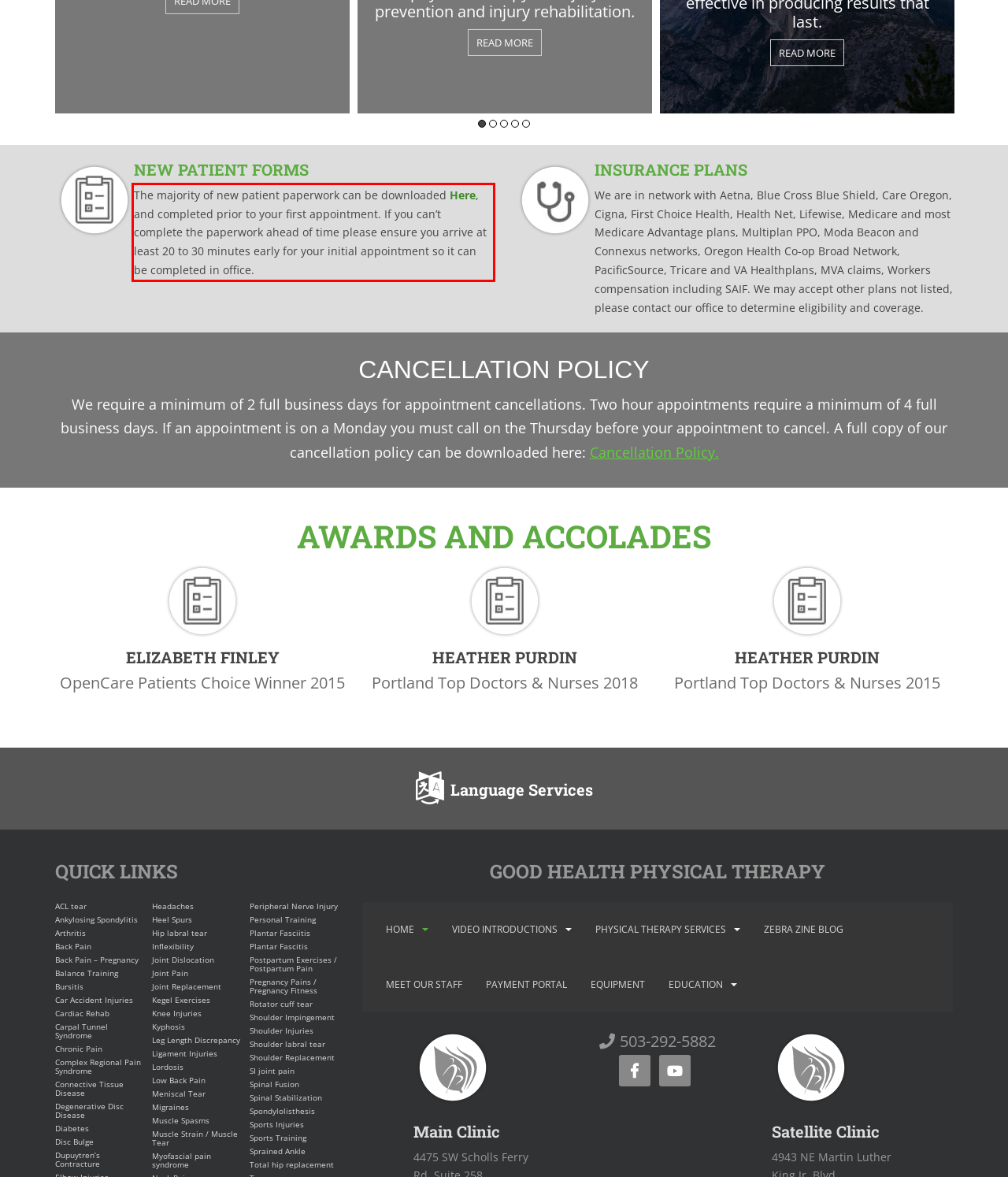Please look at the screenshot provided and find the red bounding box. Extract the text content contained within this bounding box.

The majority of new patient paperwork can be downloaded Here, and completed prior to your first appointment. If you can’t complete the paperwork ahead of time please ensure you arrive at least 20 to 30 minutes early for your initial appointment so it can be completed in office.